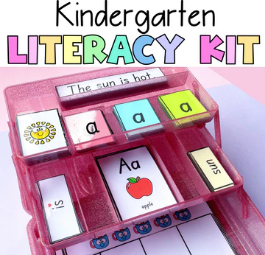Where can the Kindergarten Literacy Kit be used?
Please use the image to provide a one-word or short phrase answer.

In a classroom or at home